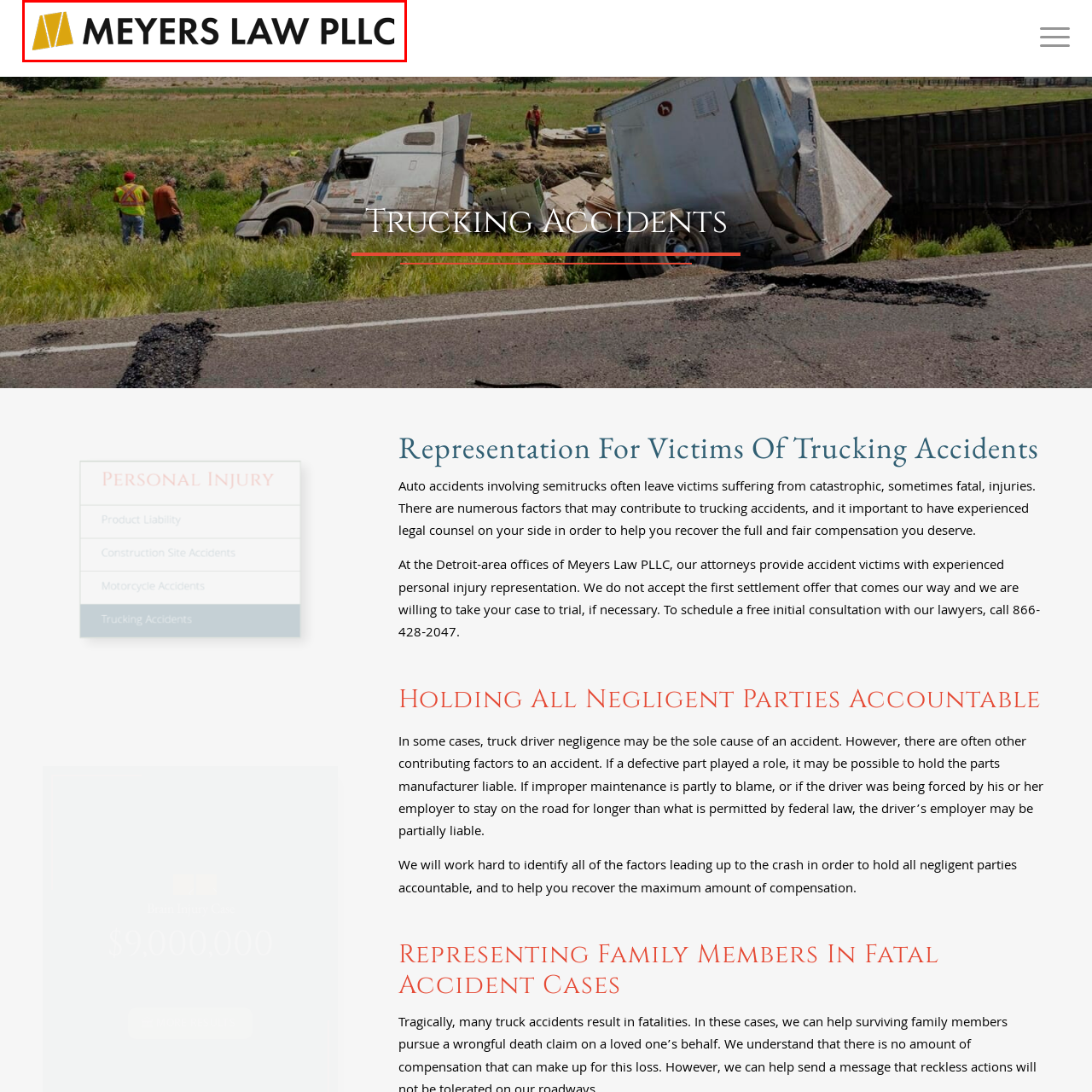Generate a detailed caption for the image within the red outlined area.

The image features the logo of Meyers Law PLLC, prominently displayed with a distinctive design that includes a stylized geometric shape in yellow alongside the bold, black lettering of the firm's name. This logo represents the law firm specializing in personal injury cases, particularly focusing on trucking accidents. The firm's branding aims to convey professionalism and trustworthiness, essential qualities for clients seeking legal representation. The accompanying text on the webpage emphasizes the firm’s commitment to providing experienced legal counsel to victims, highlighting their expertise in navigating complex accident cases and ensuring clients receive the compensation they deserve.